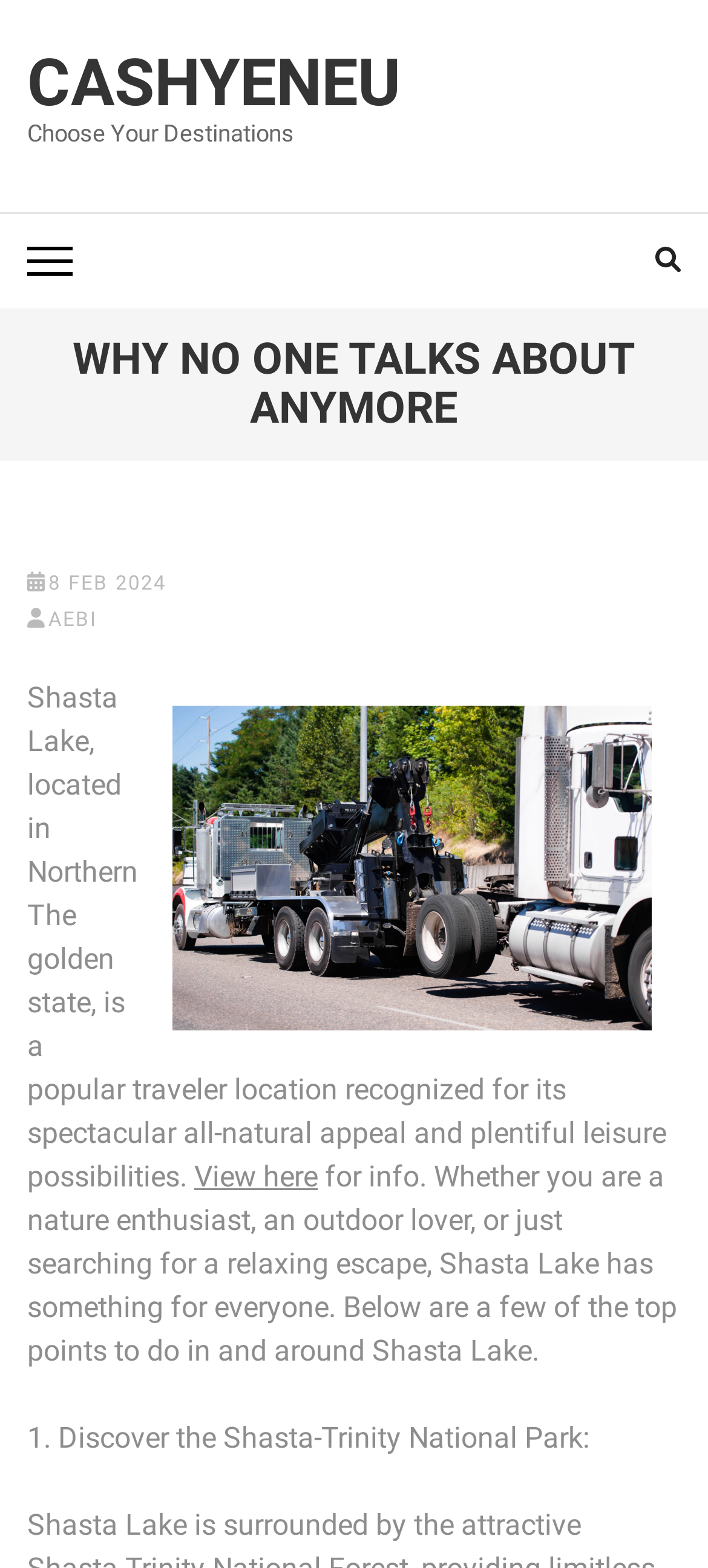What is the name of the national park mentioned?
Refer to the image and provide a one-word or short phrase answer.

Shasta-Trinity National Park